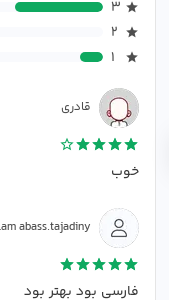How many reviews are showcased in the image?
Provide a detailed and well-explained answer to the question.

I carefully analyzed the image and found that it showcases two distinct reviews, one from the user 'قادری' and another from the user 'abass.tajadiny'.